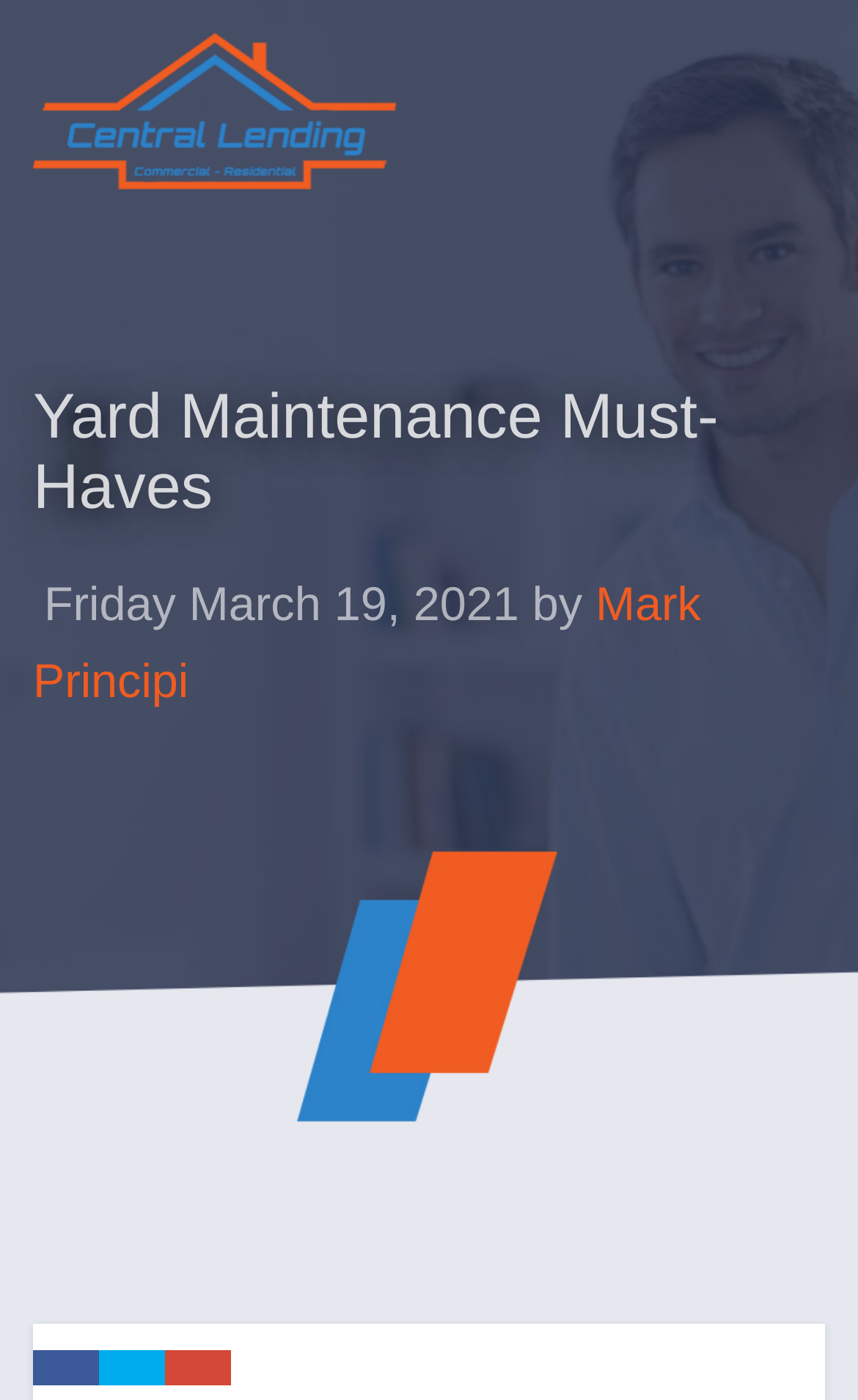Find the bounding box coordinates for the HTML element described as: "X". The coordinates should consist of four float values between 0 and 1, i.e., [left, top, right, bottom].

[0.919, 0.015, 0.981, 0.054]